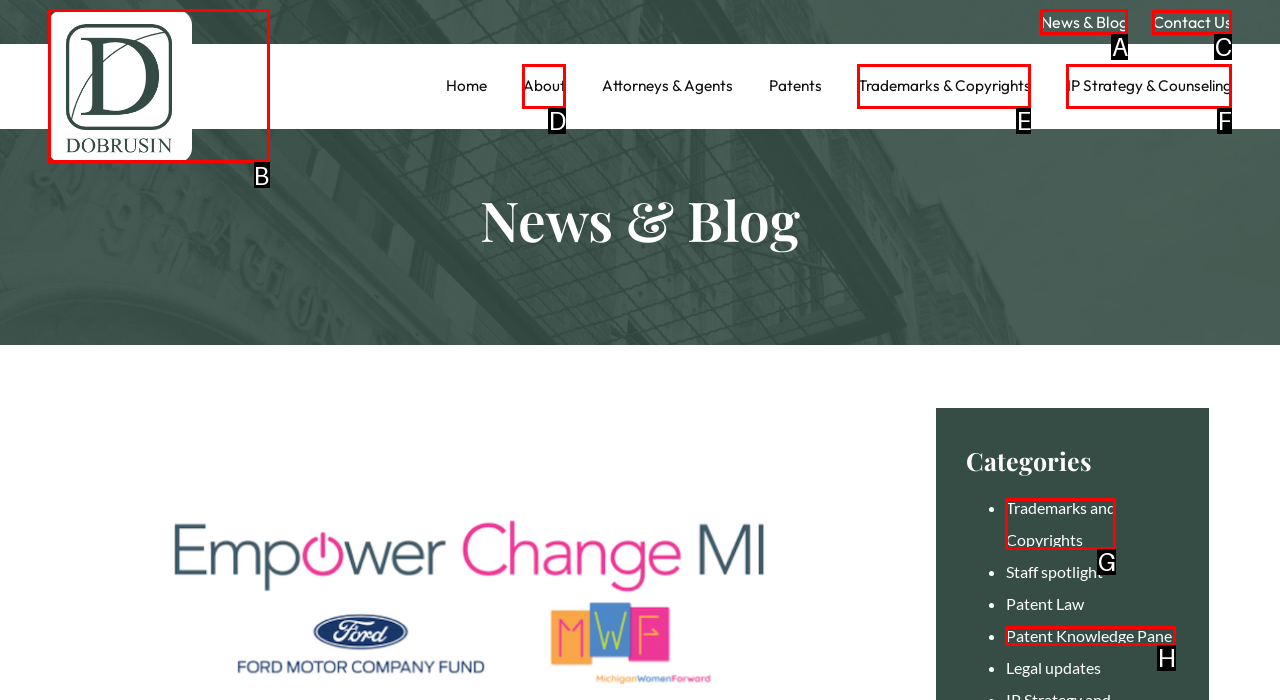Select the appropriate letter to fulfill the given instruction: go to news and blog
Provide the letter of the correct option directly.

A